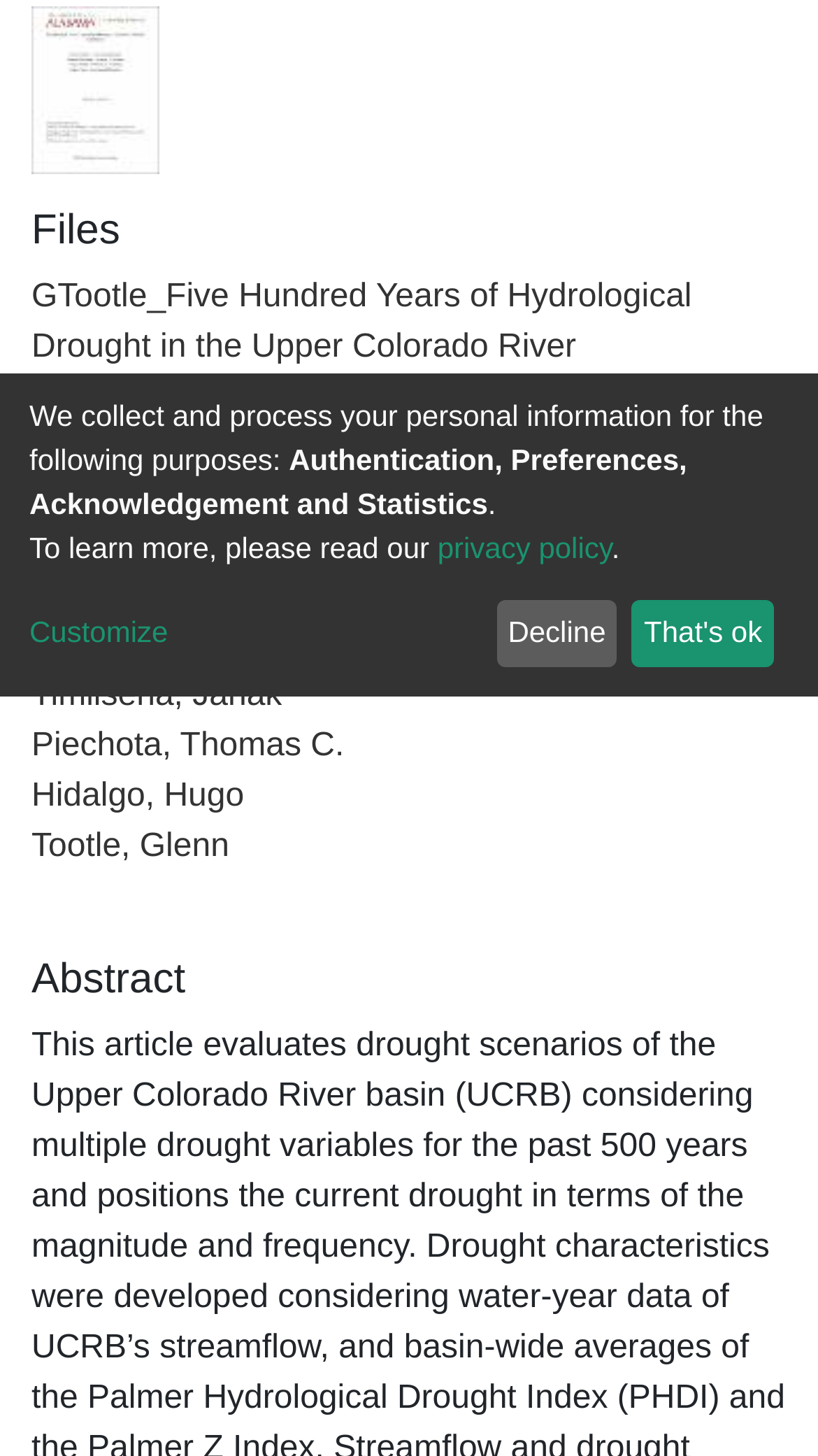Identify the bounding box of the UI element that matches this description: "Tootle, Glenn".

[0.038, 0.569, 0.28, 0.594]